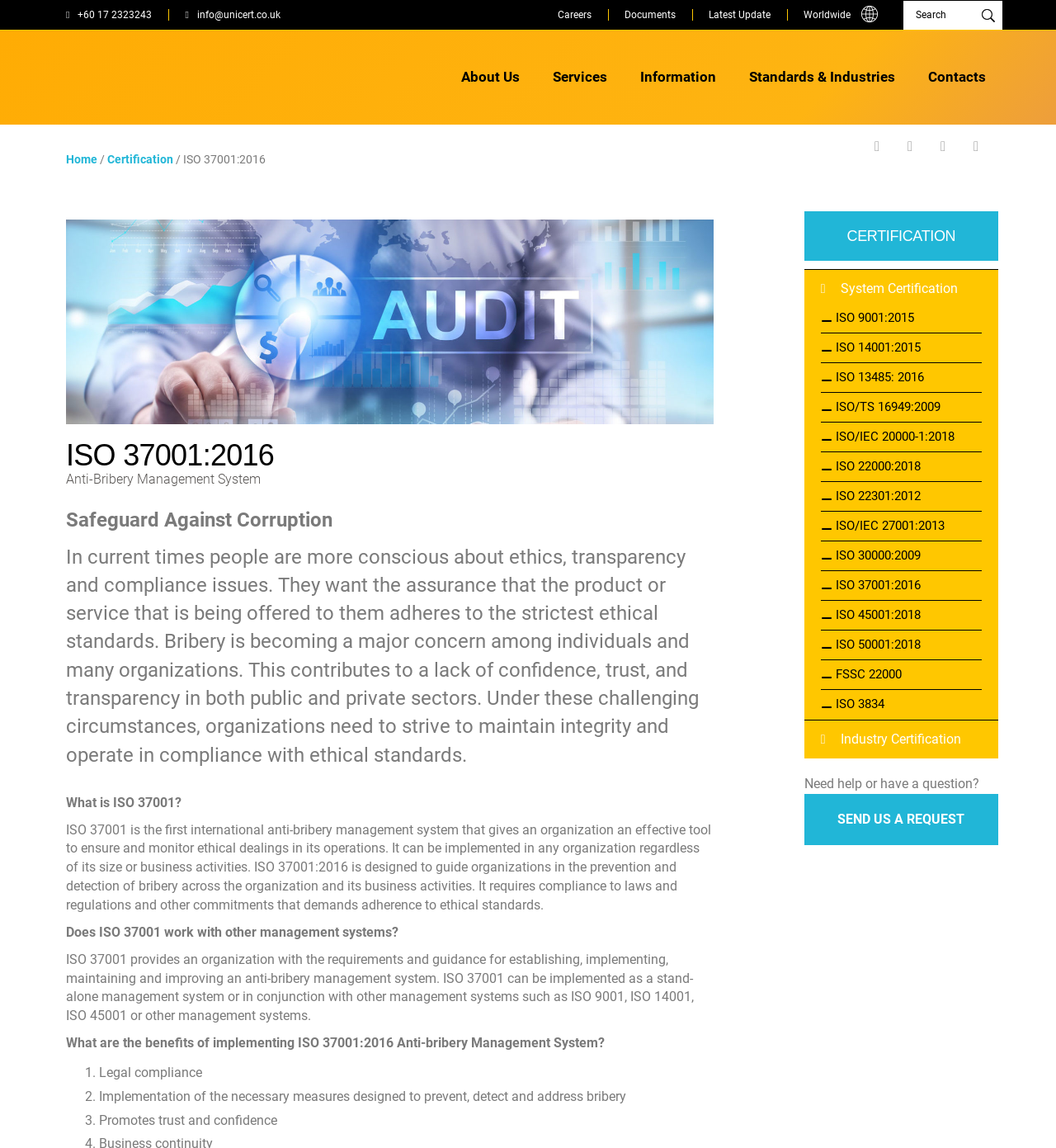Predict the bounding box for the UI component with the following description: "ISO 50001:2018".

[0.279, 0.382, 0.364, 0.393]